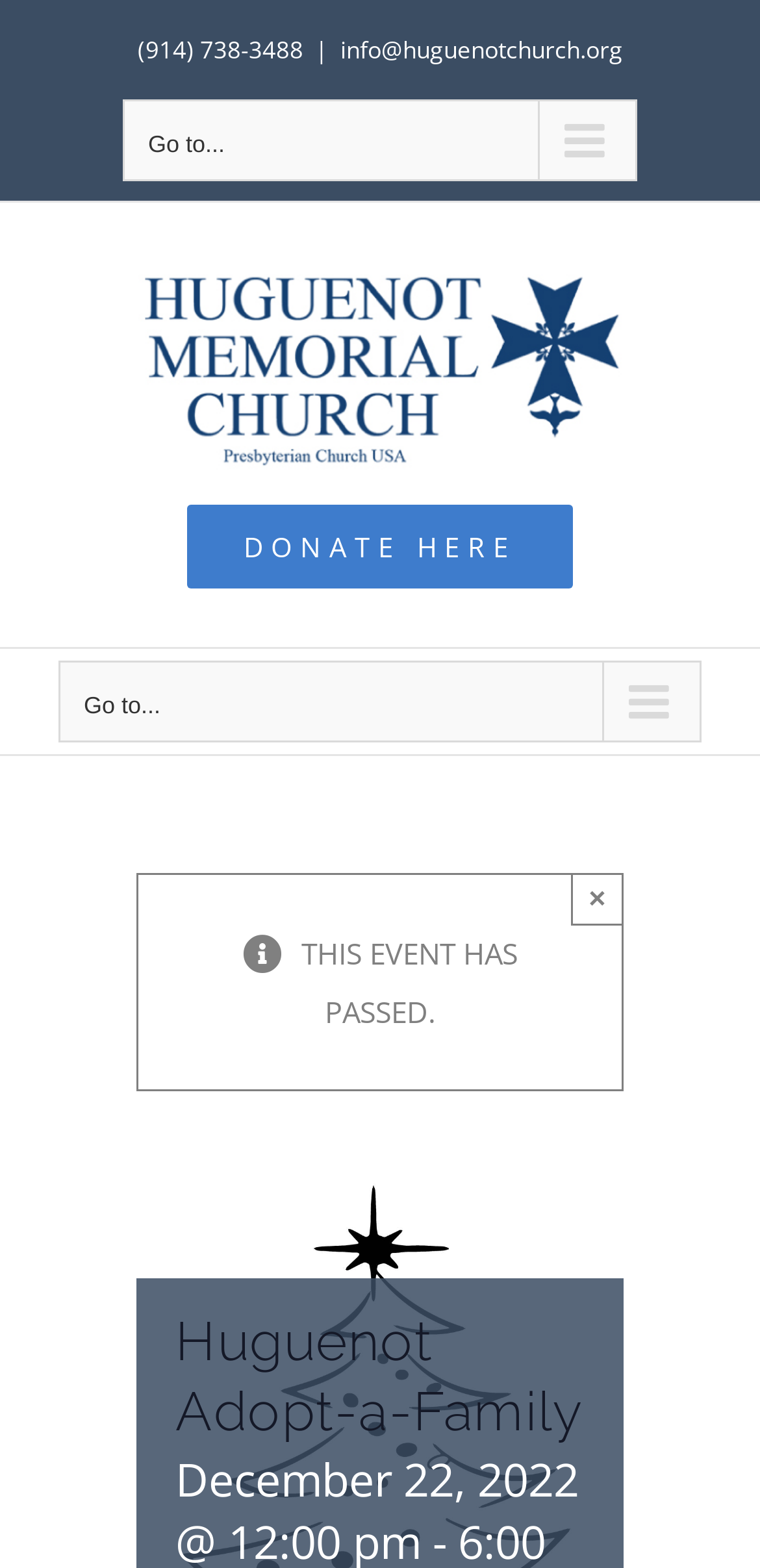Determine the bounding box coordinates of the region to click in order to accomplish the following instruction: "Call the church". Provide the coordinates as four float numbers between 0 and 1, specifically [left, top, right, bottom].

[0.181, 0.021, 0.399, 0.042]